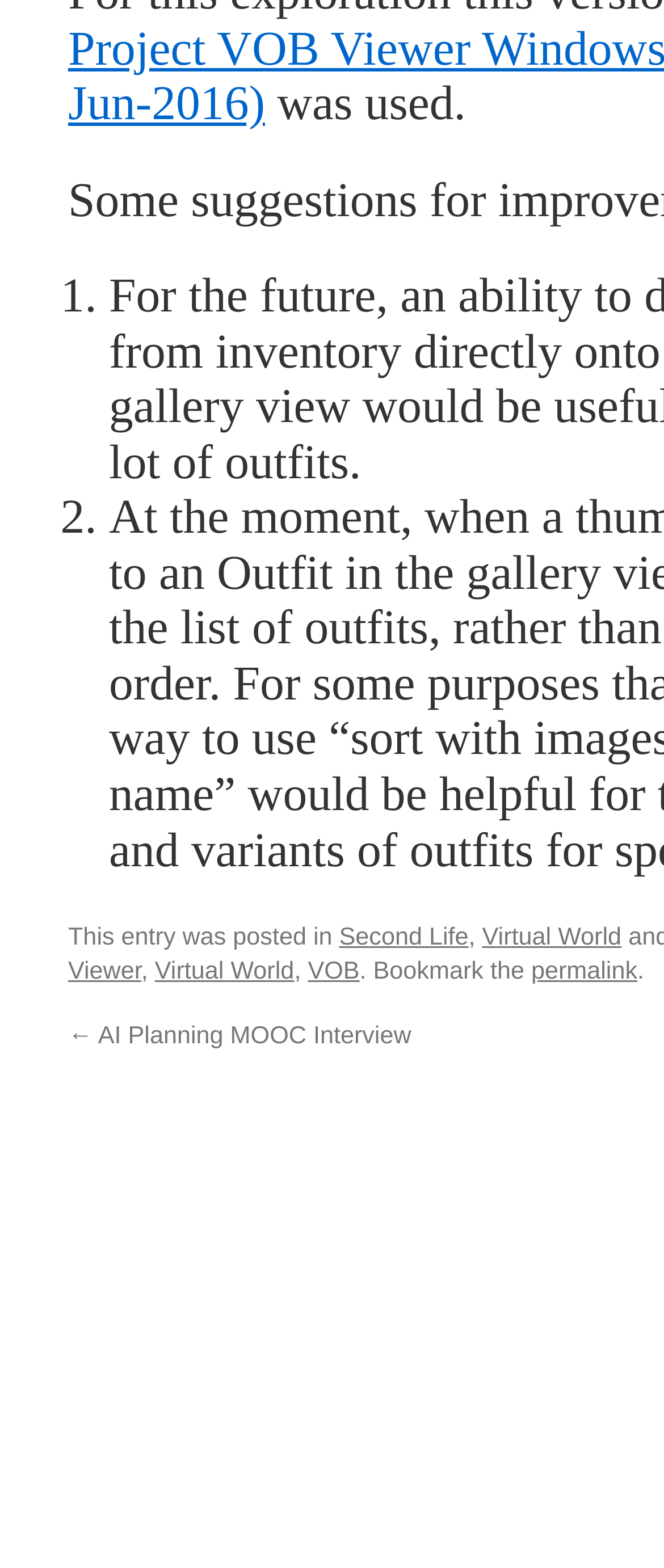Determine the bounding box for the described HTML element: "Second Life". Ensure the coordinates are four float numbers between 0 and 1 in the format [left, top, right, bottom].

[0.511, 0.589, 0.706, 0.607]